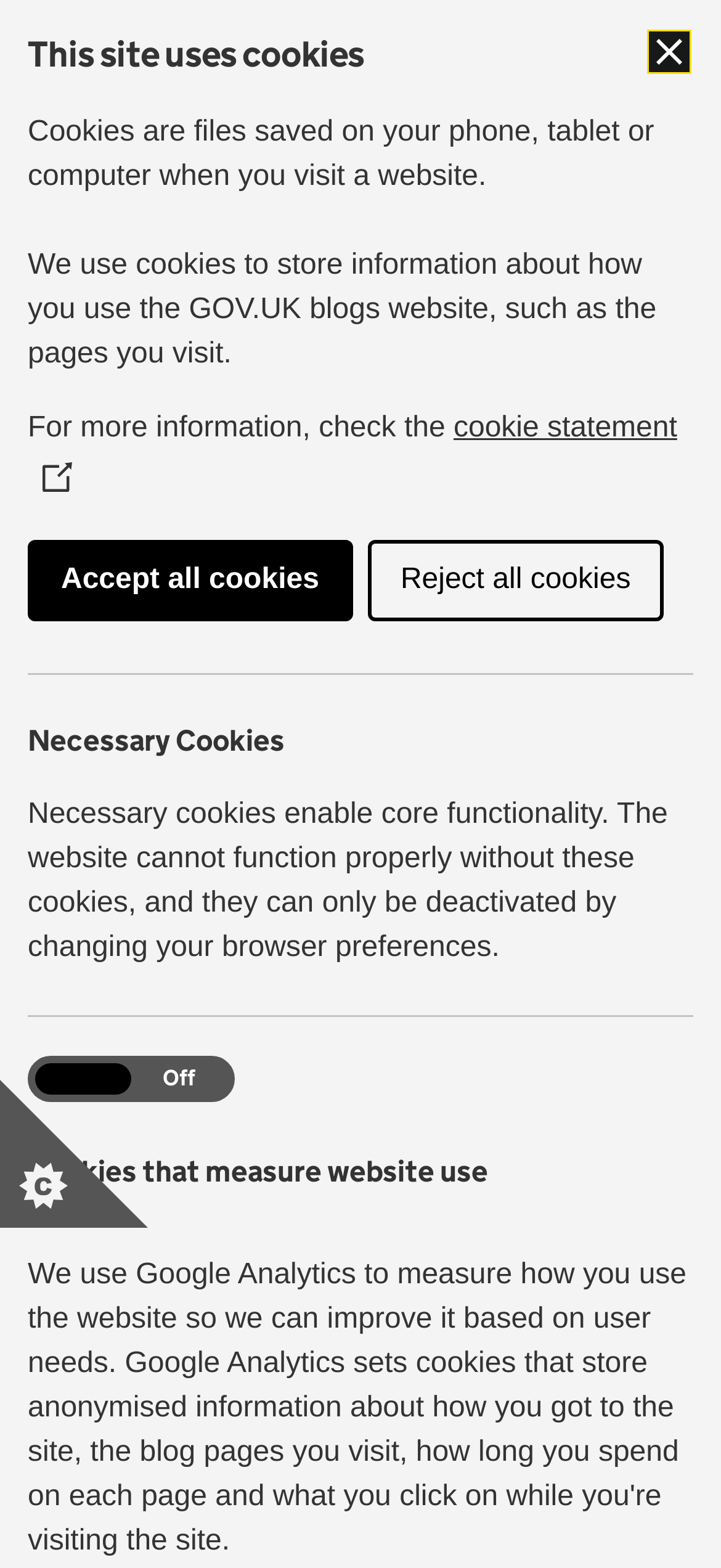Find and specify the bounding box coordinates that correspond to the clickable region for the instruction: "Click on the category Pupil wellbeing and behaviour".

[0.038, 0.614, 0.803, 0.654]